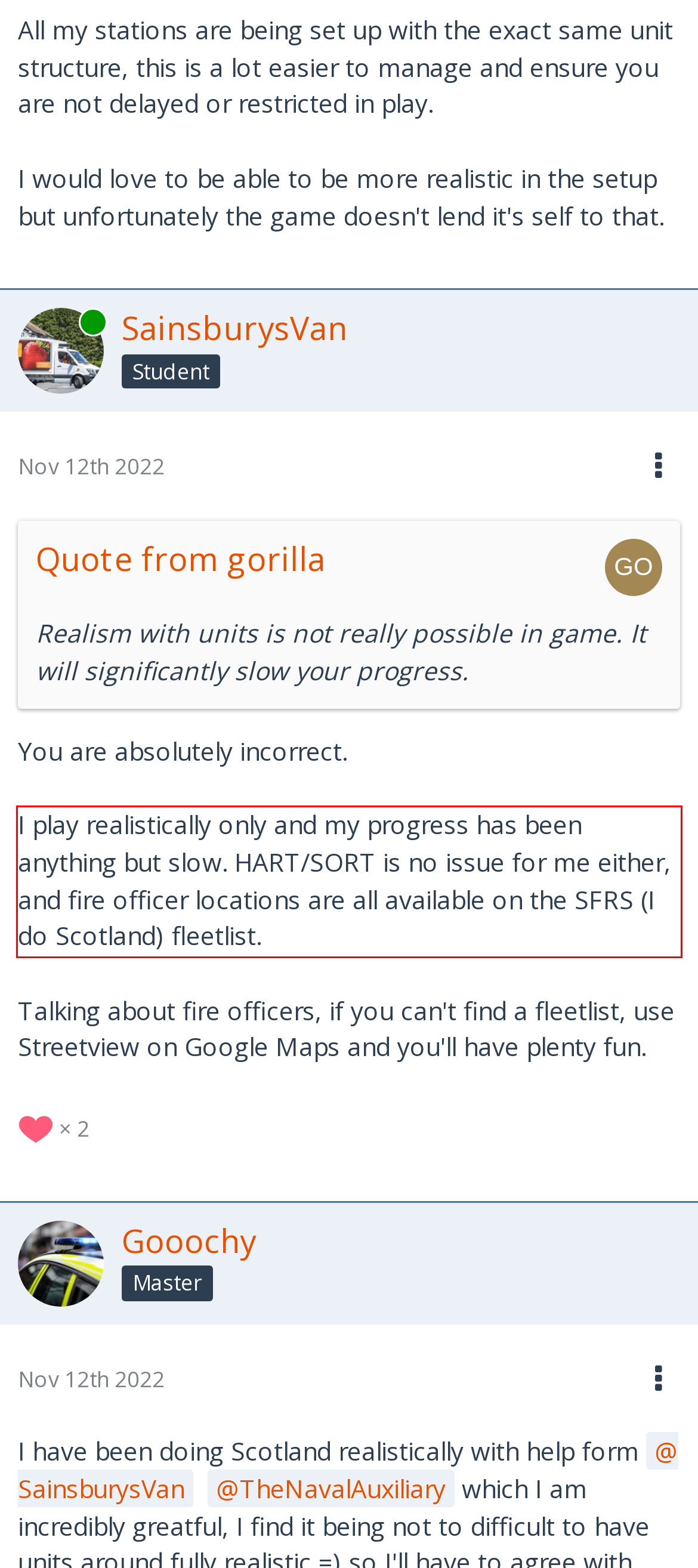Given a webpage screenshot, identify the text inside the red bounding box using OCR and extract it.

I play realistically only and my progress has been anything but slow. HART/SORT is no issue for me either, and fire officer locations are all available on the SFRS (I do Scotland) fleetlist.